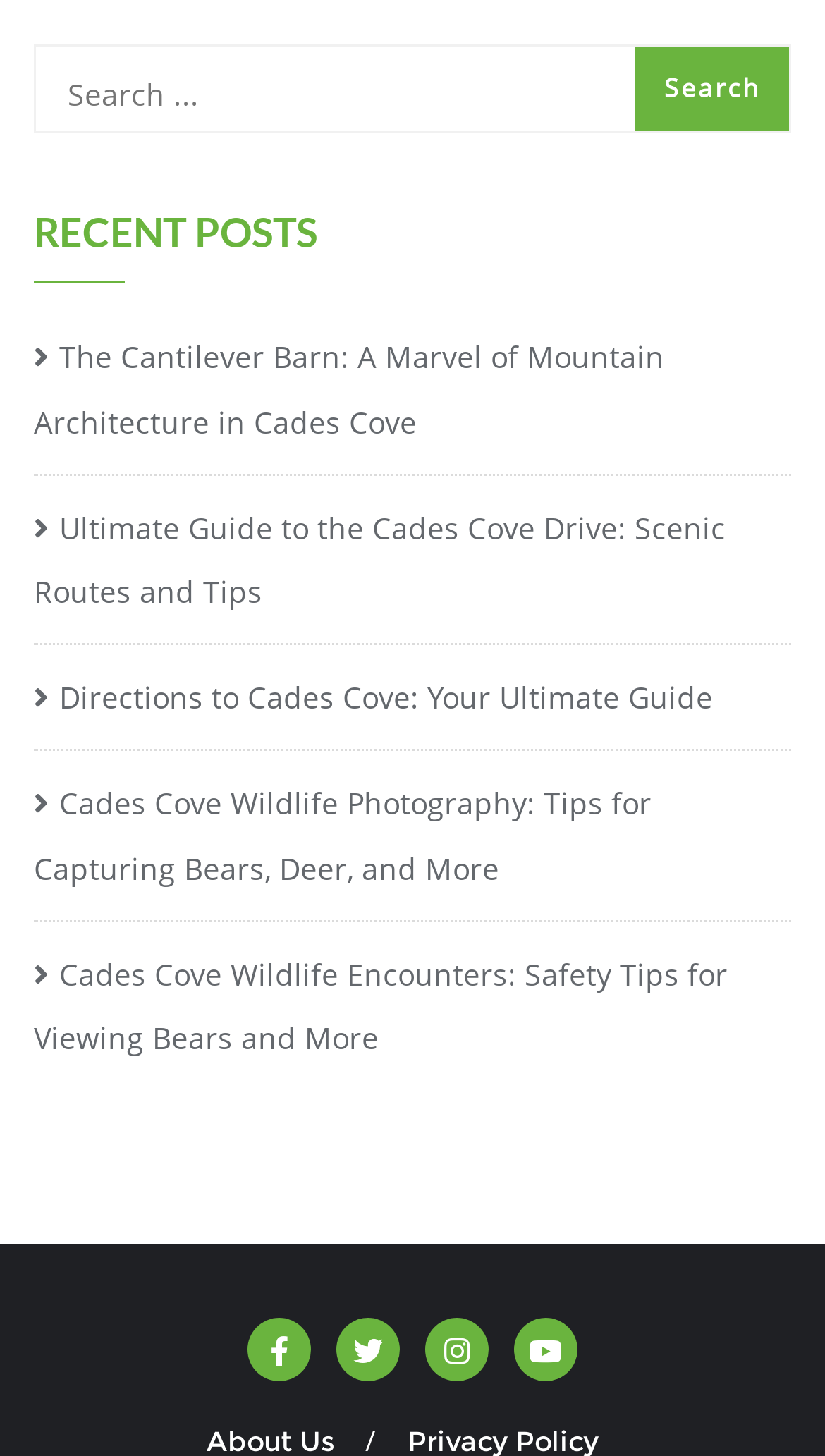Based on the provided description, "value="Search"", find the bounding box of the corresponding UI element in the screenshot.

[0.769, 0.032, 0.956, 0.09]